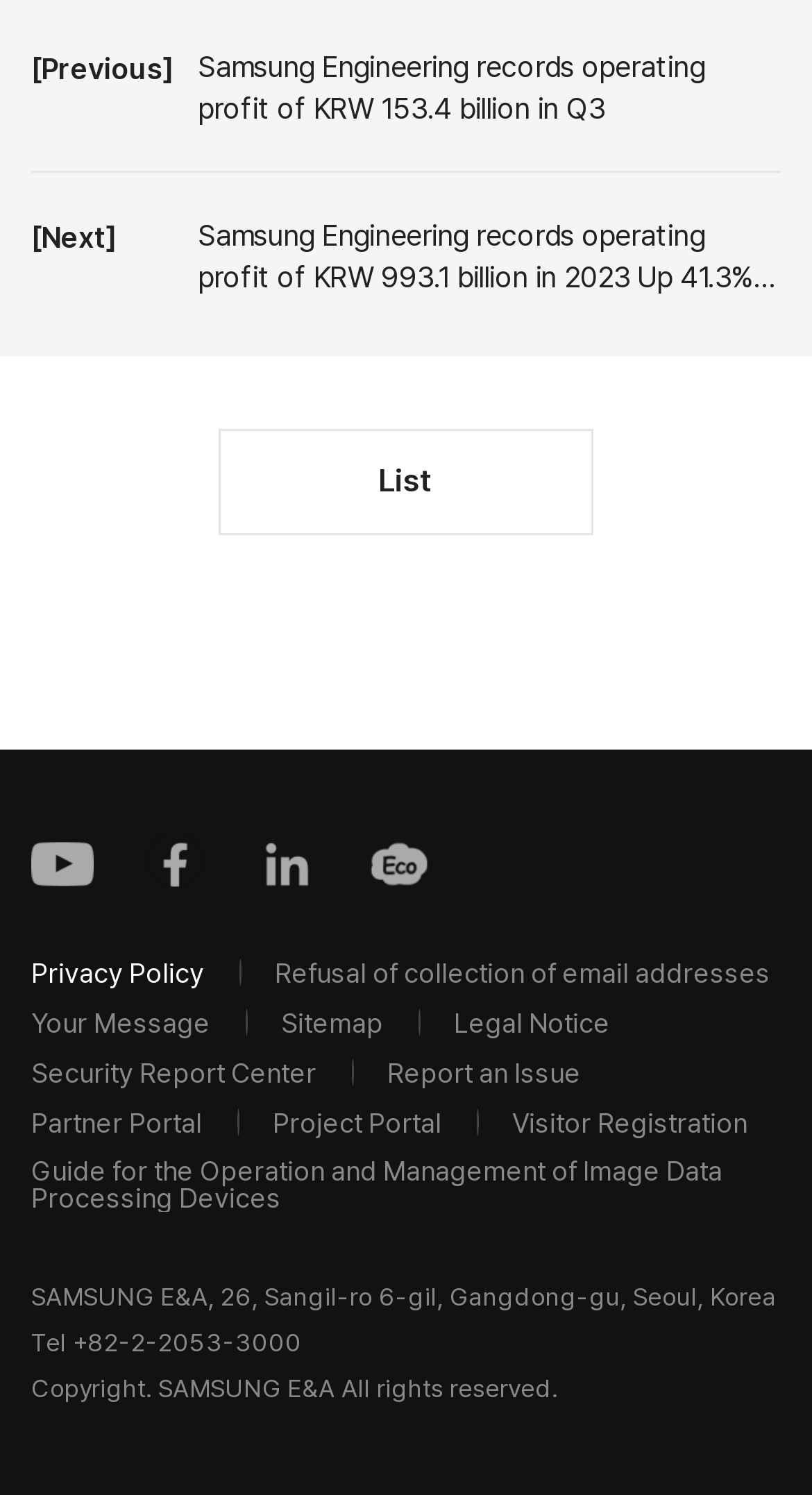Given the description of the UI element: "Visitor Registration", predict the bounding box coordinates in the form of [left, top, right, bottom], with each value being a float between 0 and 1.

[0.631, 0.742, 0.921, 0.76]